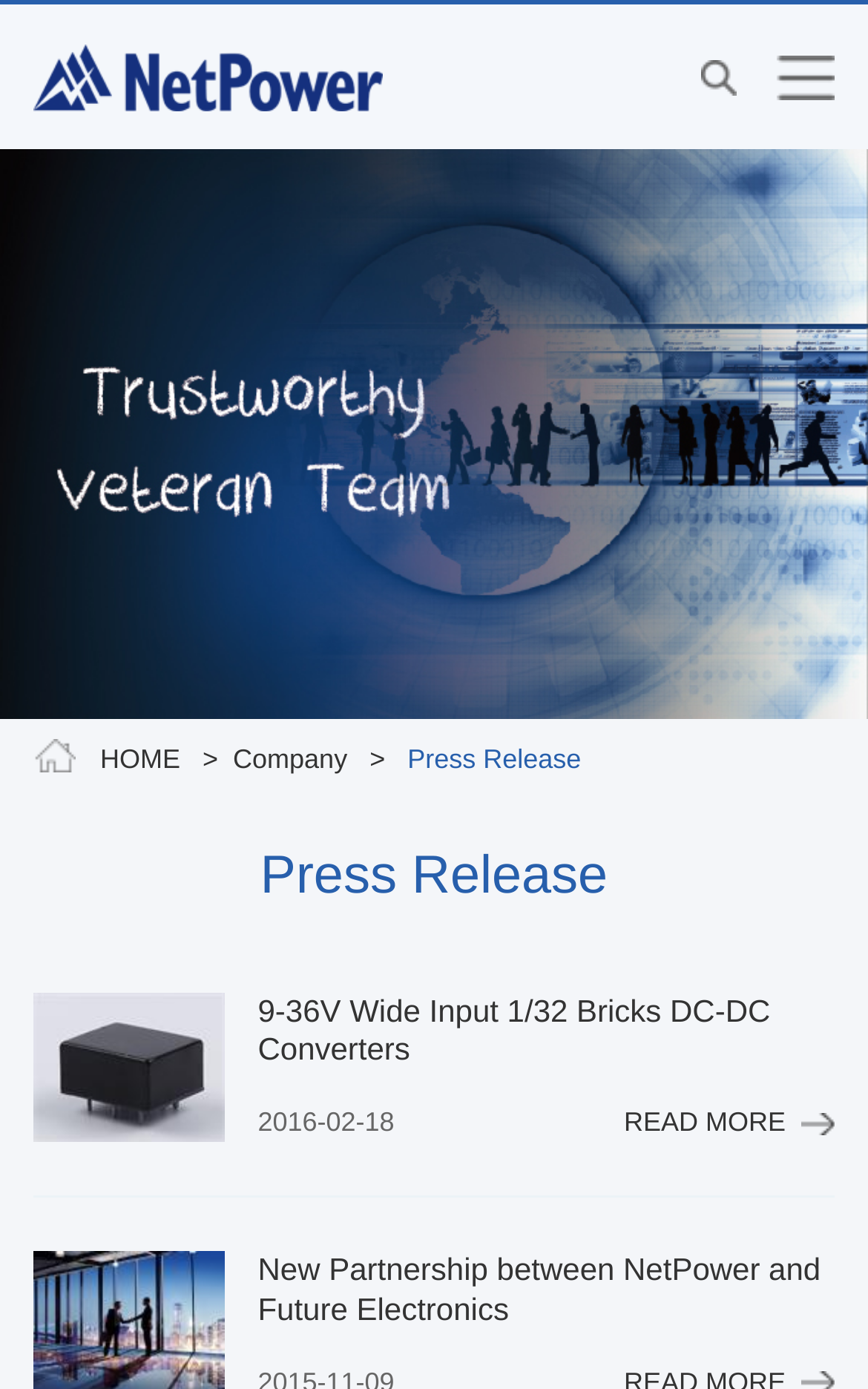Please provide a brief answer to the question using only one word or phrase: 
What is the company name?

NetPower